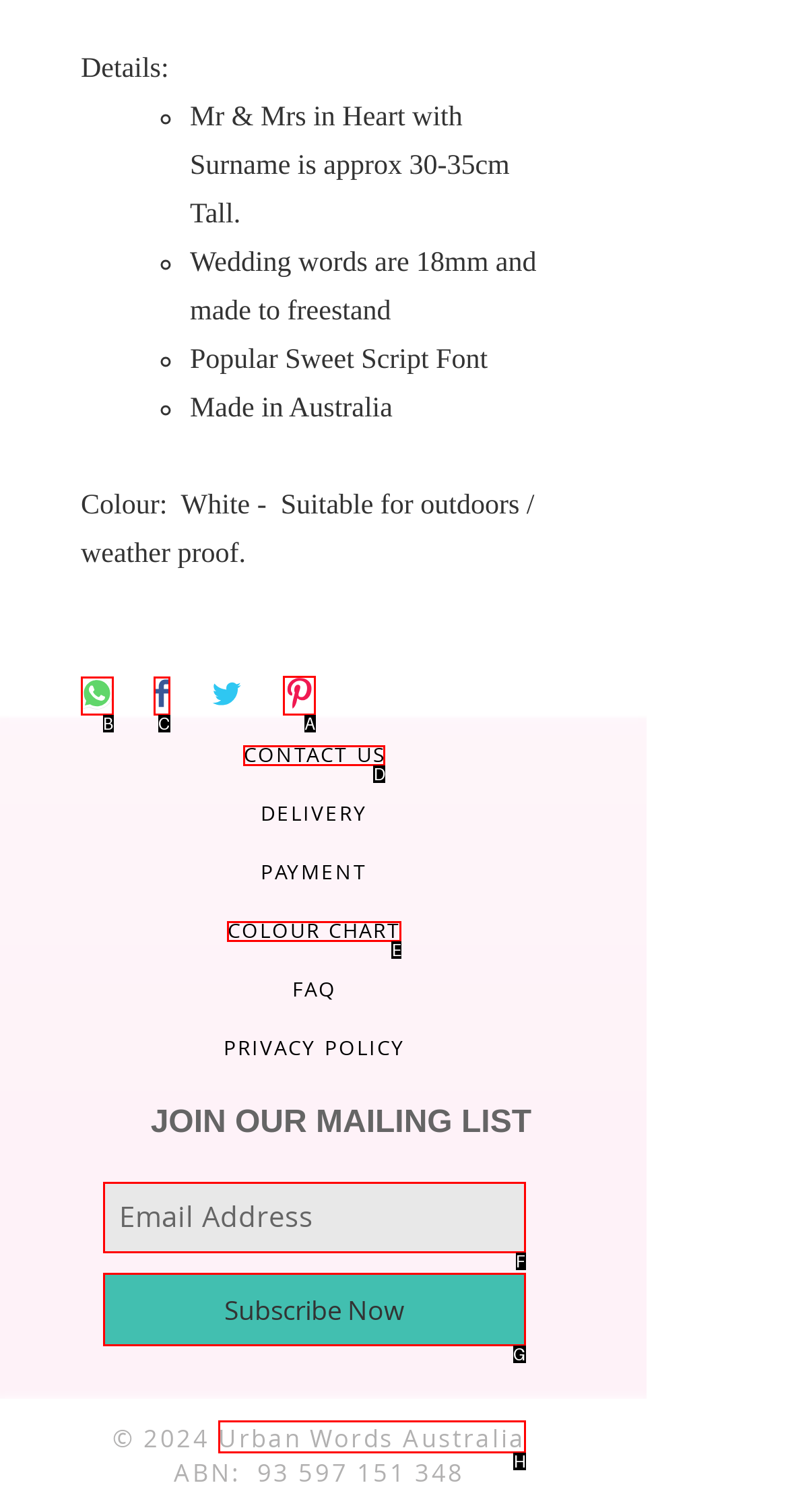Determine the HTML element to click for the instruction: Pin on Pinterest.
Answer with the letter corresponding to the correct choice from the provided options.

A